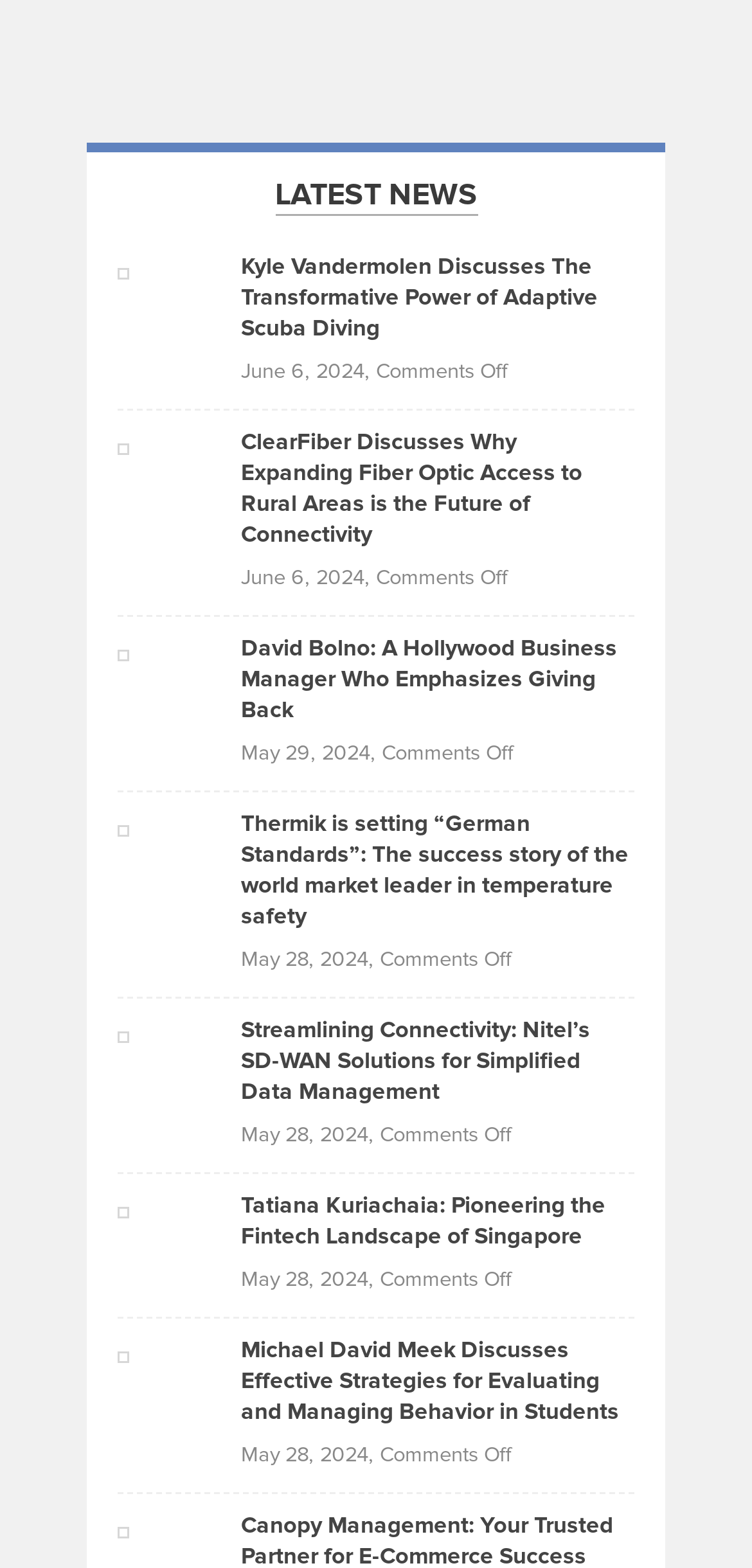Are there any images accompanying the news articles?
Provide a detailed and extensive answer to the question.

Each news article has an image associated with it, which is displayed alongside the heading and text.